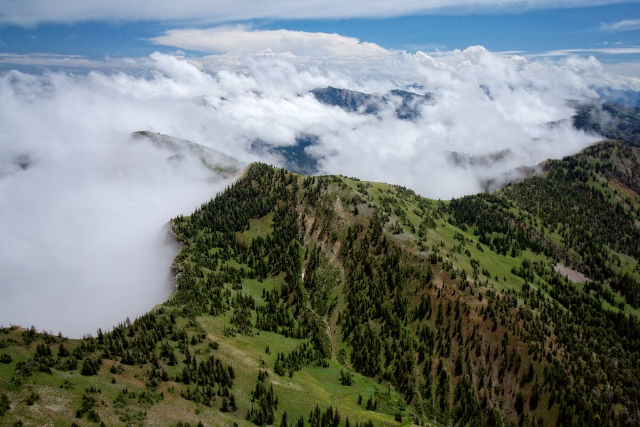Refer to the screenshot and answer the following question in detail:
What emotion does the image evoke in the viewer?

The caption states that 'the image evokes a sense of tranquility and awe, inviting viewers to appreciate the majesty of nature in this remote region', indicating that the image is intended to evoke feelings of tranquility and awe in the viewer.